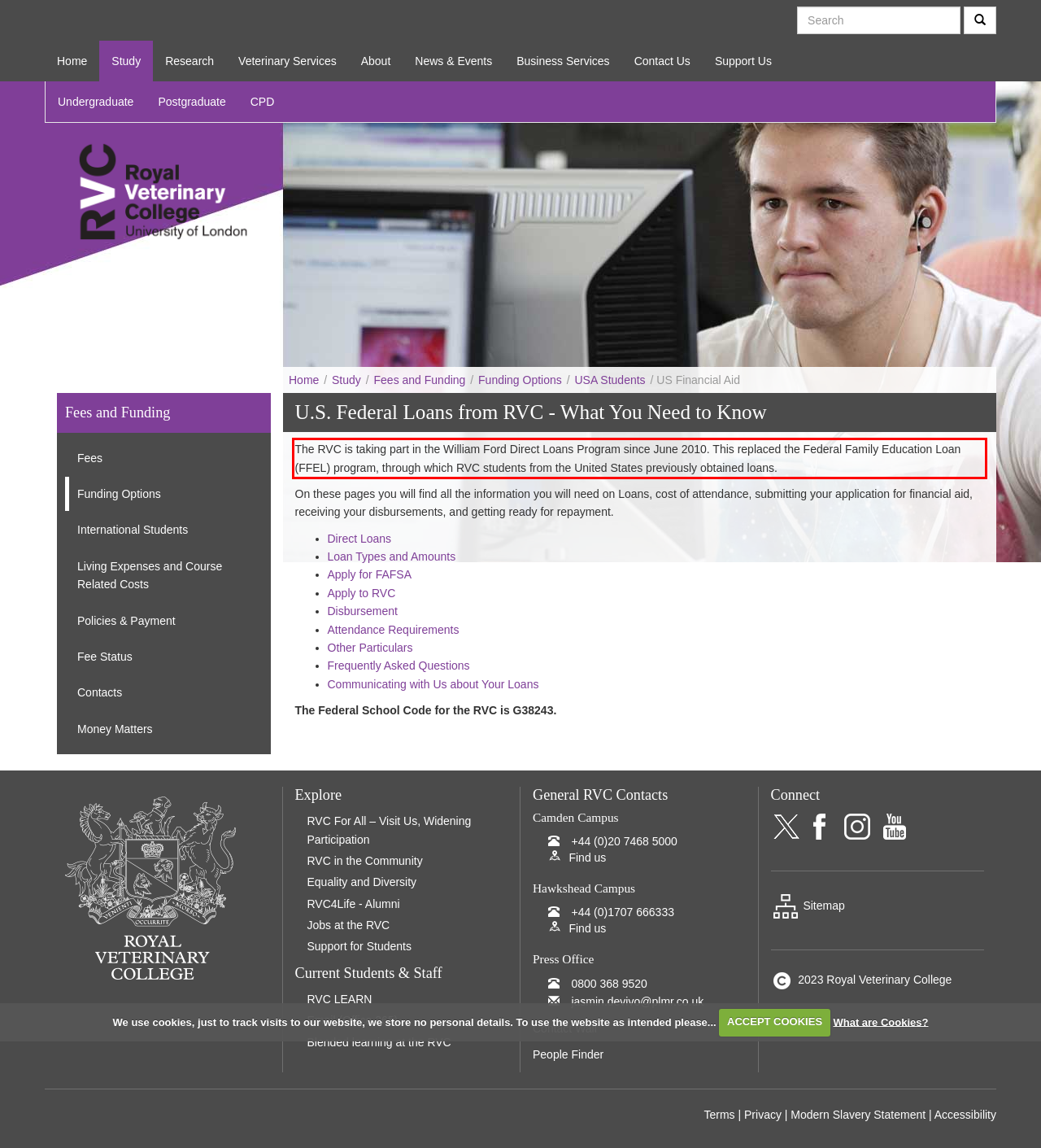Using the provided screenshot of a webpage, recognize and generate the text found within the red rectangle bounding box.

The RVC is taking part in the William Ford Direct Loans Program since June 2010. This replaced the Federal Family Education Loan (FFEL) program, through which RVC students from the United States previously obtained loans.